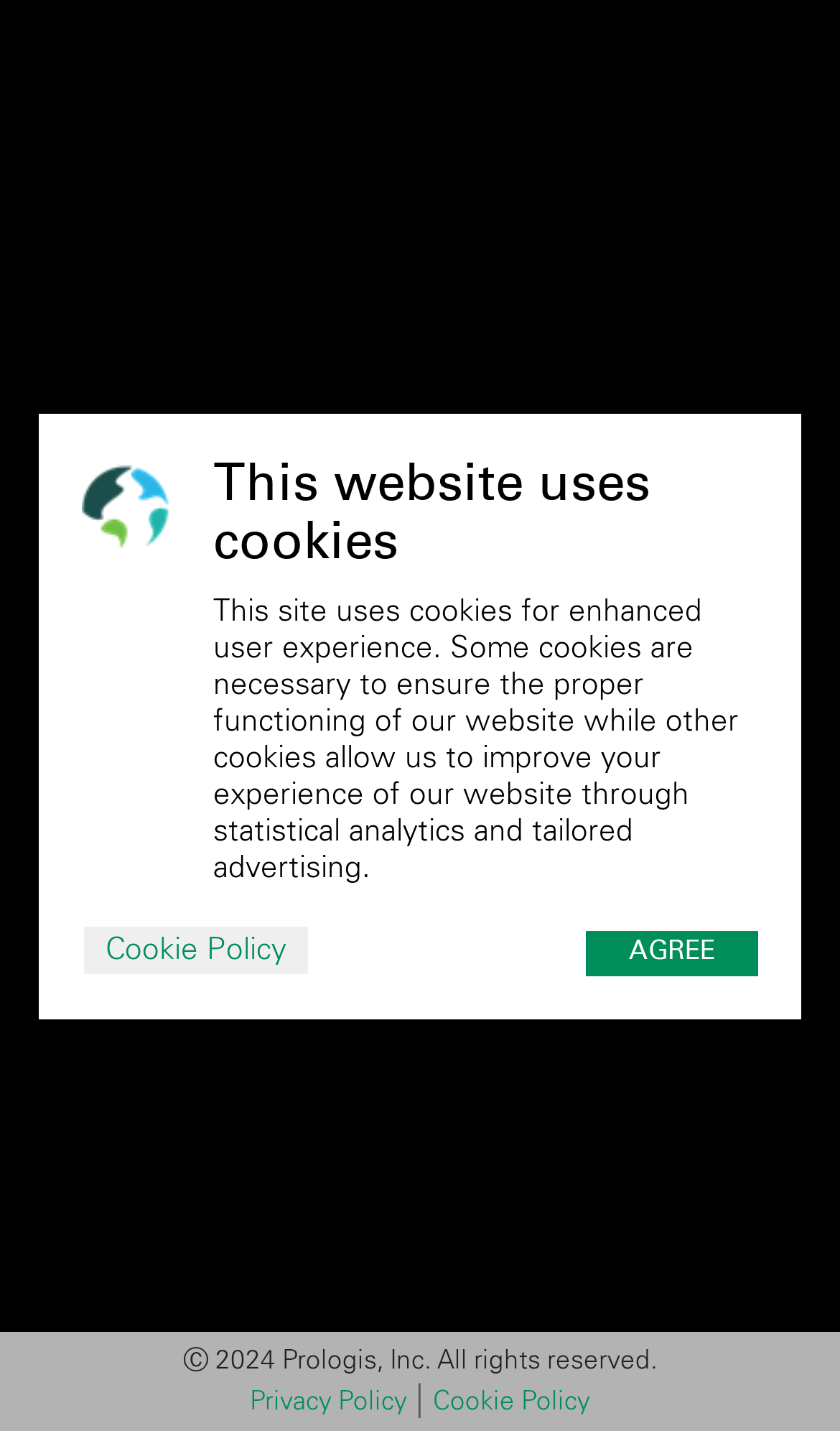Determine the bounding box coordinates for the UI element described. Format the coordinates as (top-left x, top-left y, bottom-right x, bottom-right y) and ensure all values are between 0 and 1. Element description: Cookie Policy

[0.097, 0.645, 0.369, 0.681]